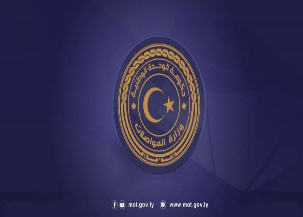What information is displayed below the emblem?
Use the image to give a comprehensive and detailed response to the question.

According to the caption, the official website URLs of the Ministry of Communications of Libya are displayed below the emblem, providing a means for the public to access information and engage with the ministry online.